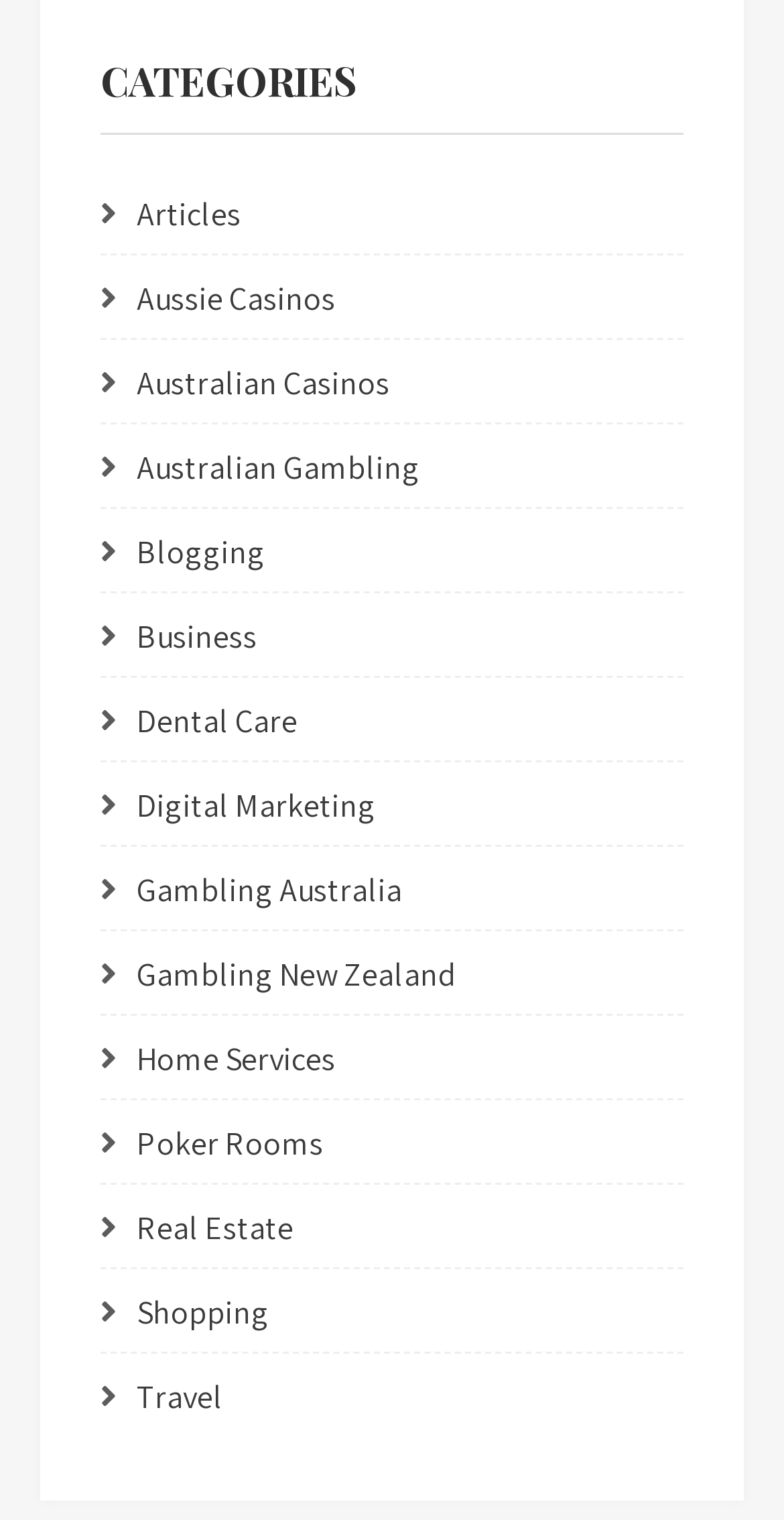Specify the bounding box coordinates of the element's region that should be clicked to achieve the following instruction: "Learn about Australian Gambling". The bounding box coordinates consist of four float numbers between 0 and 1, in the format [left, top, right, bottom].

[0.174, 0.294, 0.536, 0.322]